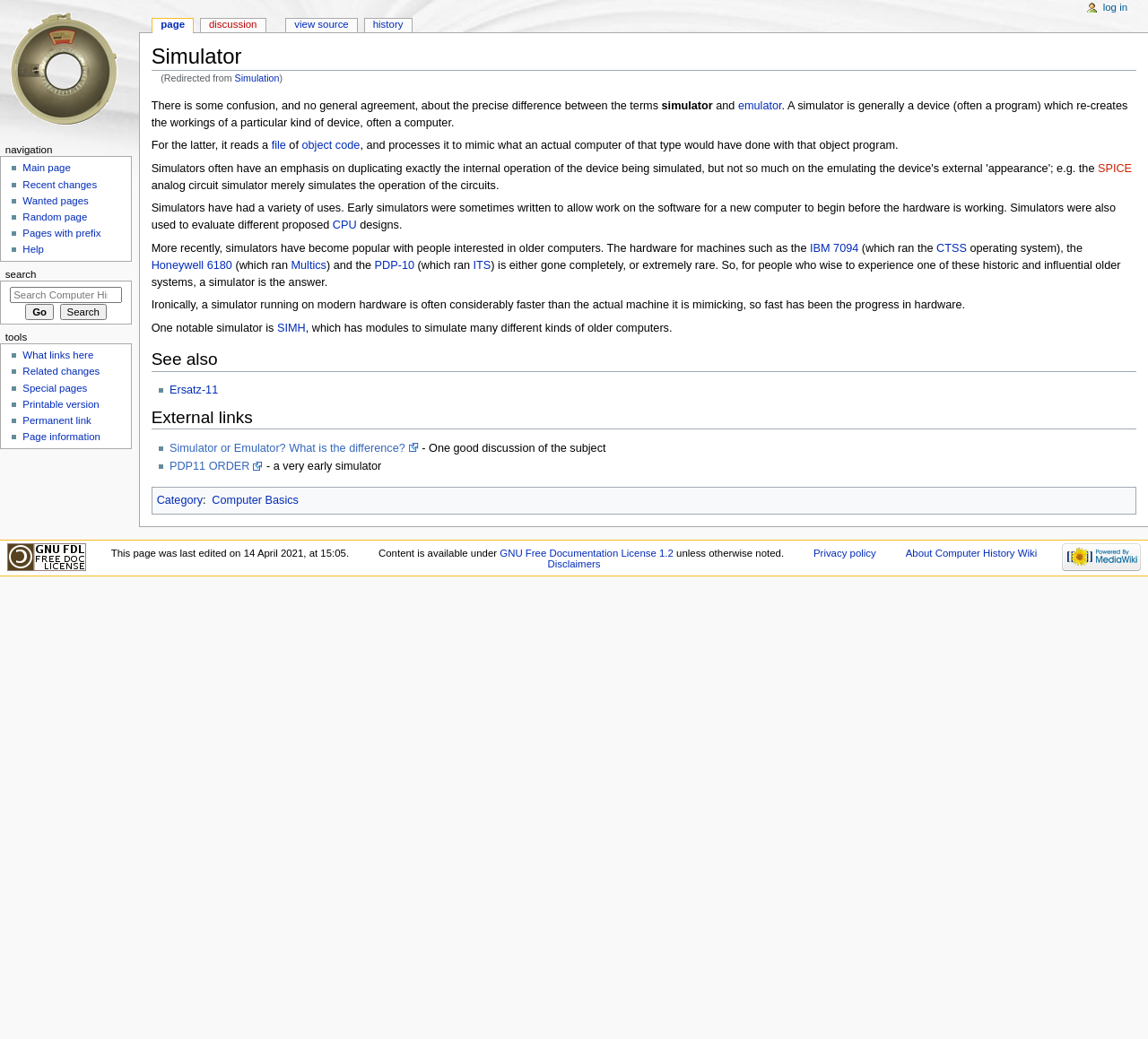Identify the bounding box coordinates of the clickable region necessary to fulfill the following instruction: "Click the 'navigation' link". The bounding box coordinates should be four float numbers between 0 and 1, i.e., [left, top, right, bottom].

[0.173, 0.08, 0.218, 0.092]